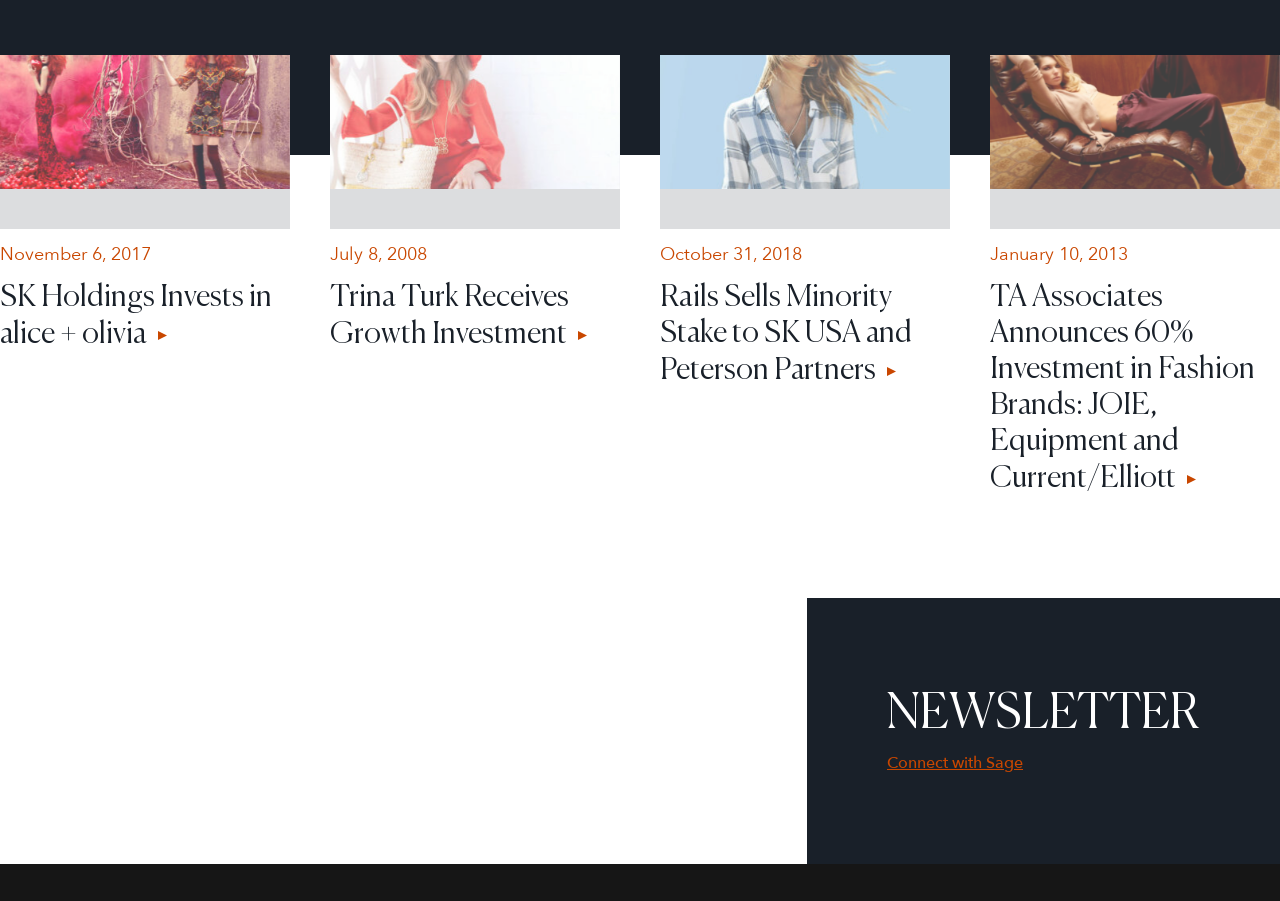Please identify the bounding box coordinates of the element I need to click to follow this instruction: "Read about TA Associates' investment in fashion brands".

[0.773, 0.267, 1.0, 0.548]